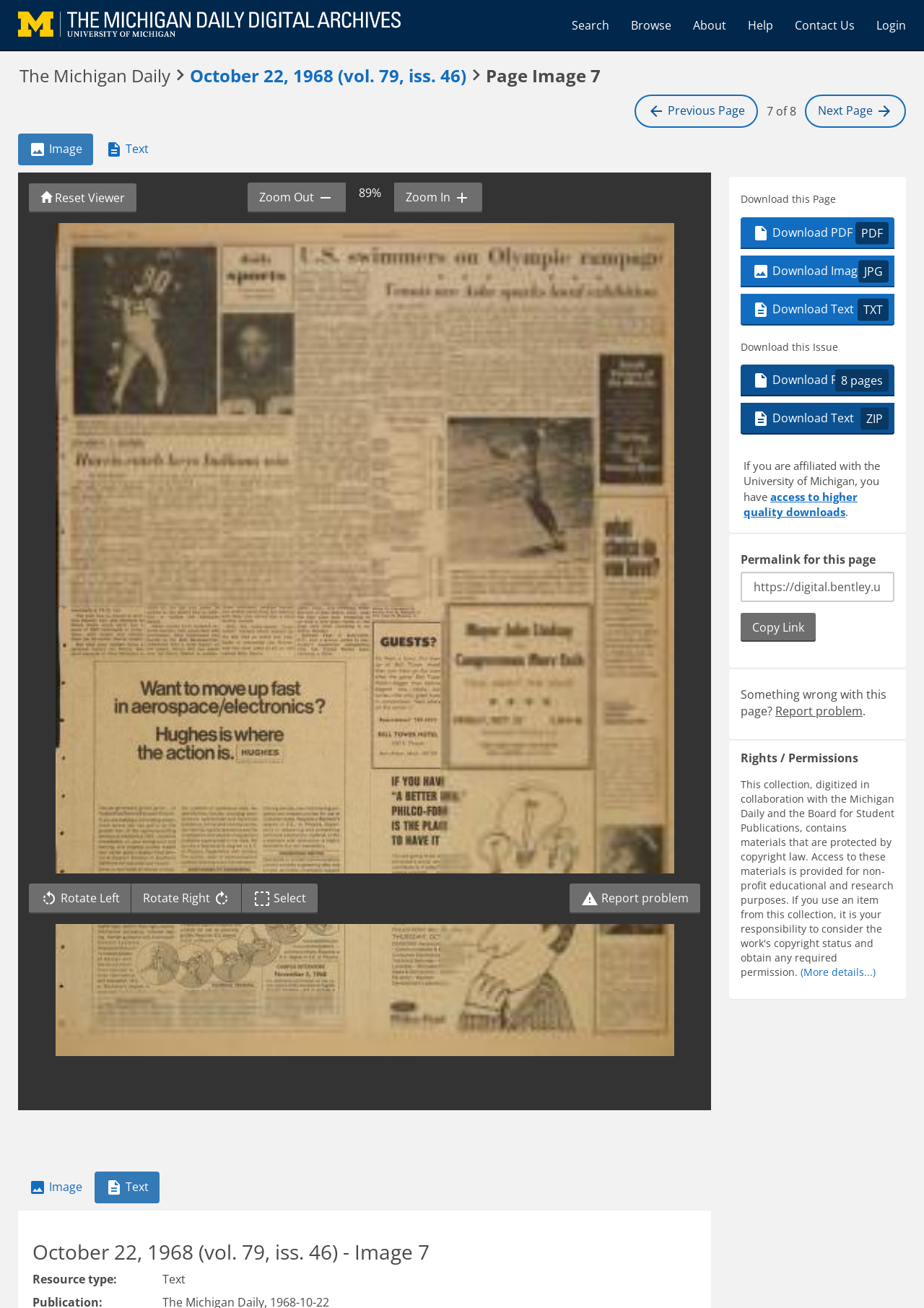Can you find the bounding box coordinates for the element that needs to be clicked to execute this instruction: "Zoom in the image"? The coordinates should be given as four float numbers between 0 and 1, i.e., [left, top, right, bottom].

[0.426, 0.14, 0.521, 0.163]